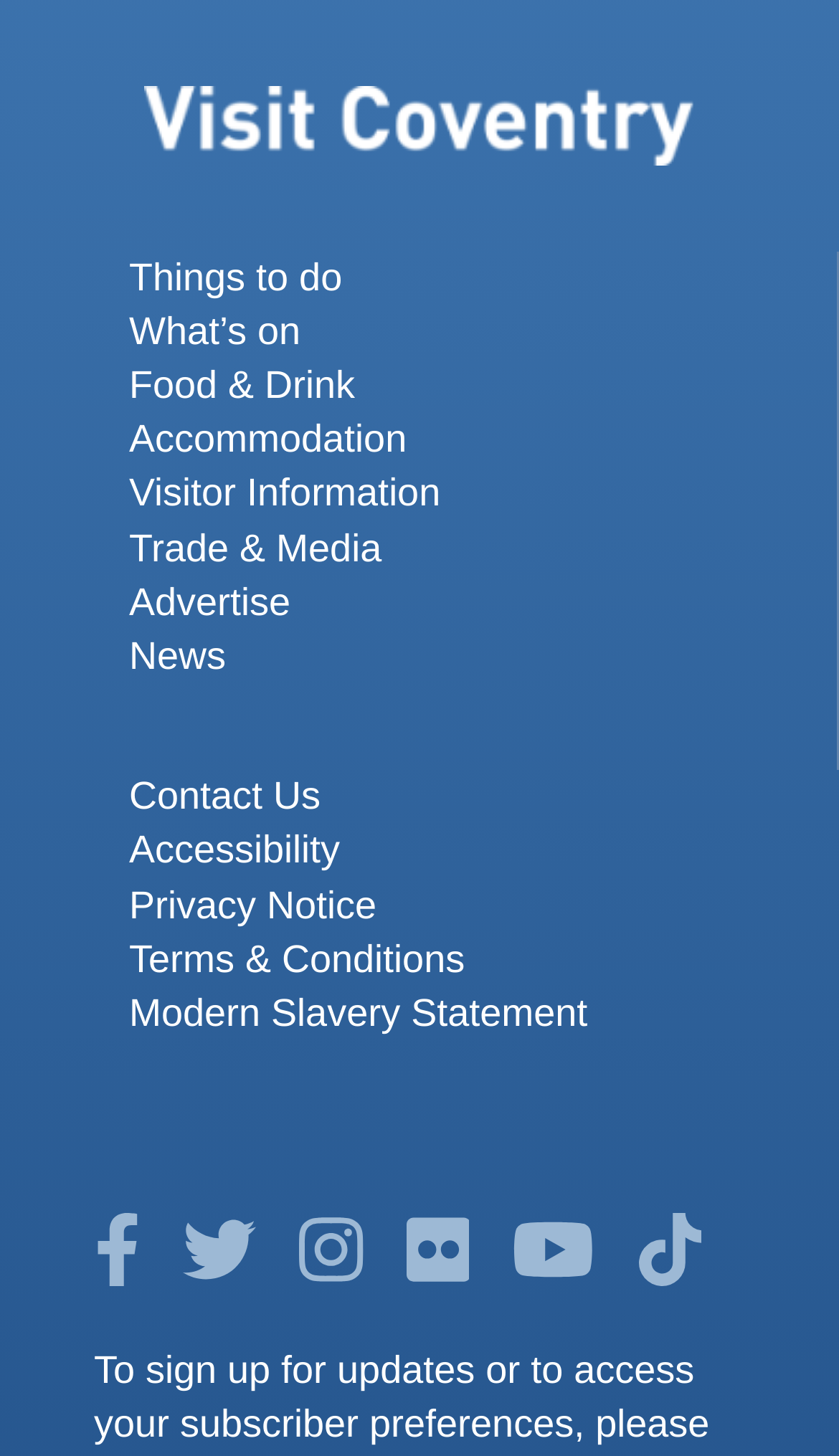What is the last link in the main navigation menu?
Provide an in-depth answer to the question, covering all aspects.

By examining the links in the main navigation menu, the last link is 'Modern Slavery Statement', which is located at the bottom of the list.